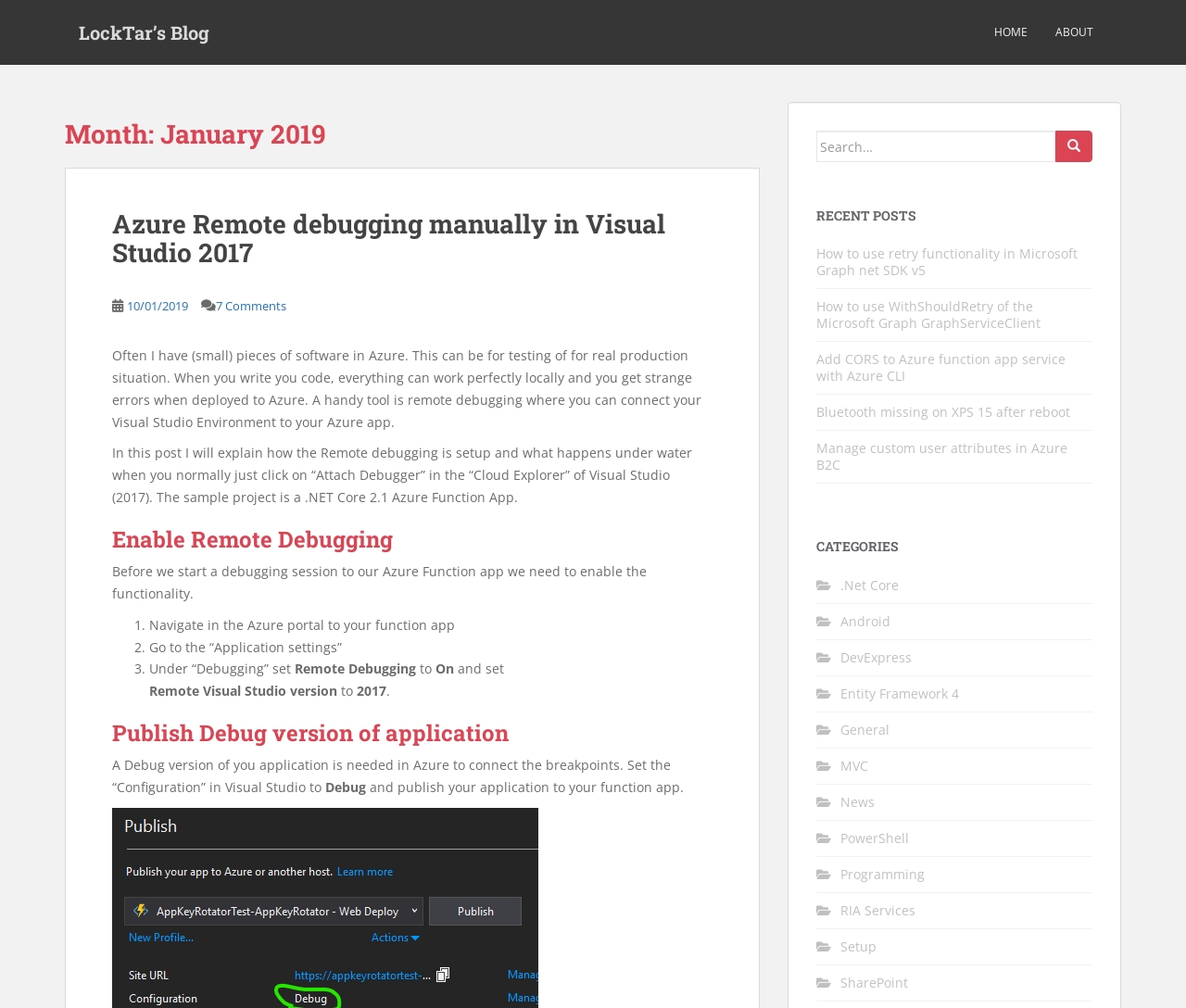Create an in-depth description of the webpage, covering main sections.

This webpage is a blog titled "January 2019 – LockTar’s Blog". At the top, there are three links: "LockTar’s Blog", "HOME", and "ABOUT", aligned horizontally. Below these links, there is a header section with the title "Month: January 2019". 

The main content of the page is a blog post titled "Azure Remote debugging manually in Visual Studio 2017". The post has a brief introduction, followed by a series of steps to enable remote debugging, including navigating to the Azure portal, setting up application settings, and publishing a debug version of the application. The post is divided into sections with headings, such as "Enable Remote Debugging" and "Publish Debug version of application". 

To the right of the main content, there is a search bar with a button and a label "Search for:". Below the search bar, there are three sections: "RECENT POSTS", "CATEGORIES", and a list of links to other blog posts and categories. The "RECENT POSTS" section lists five links to recent blog posts, and the "CATEGORIES" section lists 12 links to different categories, such as ".Net Core", "Android", and "PowerShell".